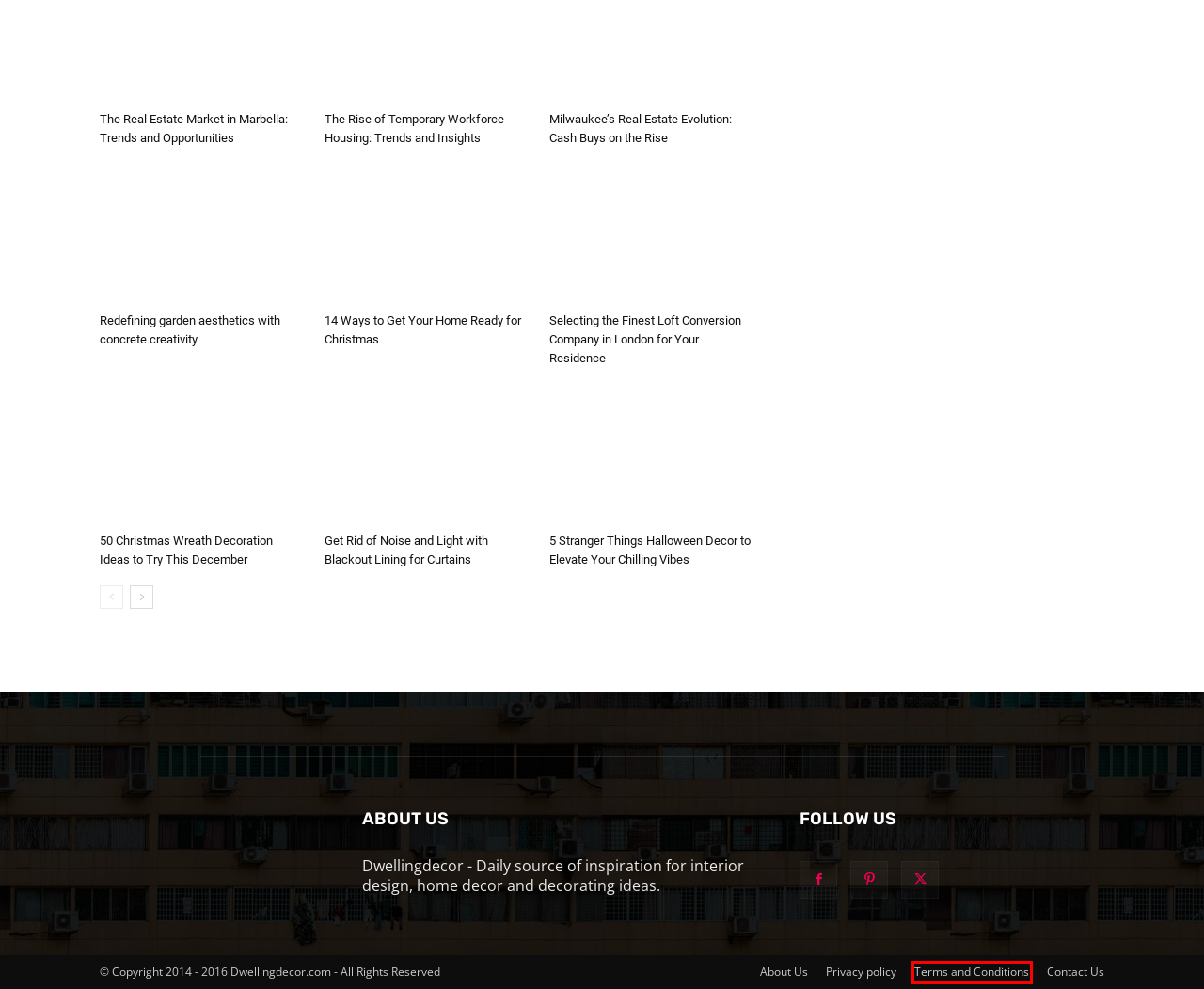Check out the screenshot of a webpage with a red rectangle bounding box. Select the best fitting webpage description that aligns with the new webpage after clicking the element inside the bounding box. Here are the candidates:
A. Selecting the Finest Loft Conversion Company in London for Your Residence ·
B. 50 Christmas Wreath Decoration Ideas to Try This December
C. Privacy policy
D. 5 Stranger Things Halloween Decor to Elevate Your Chilling Vibes
E. Redefining garden aesthetics with concrete creativity ·
F. About Us
G. Terms and Conditions ·
H. Get Rid of Noise and Light with Blackout Lining for Curtains ·

G